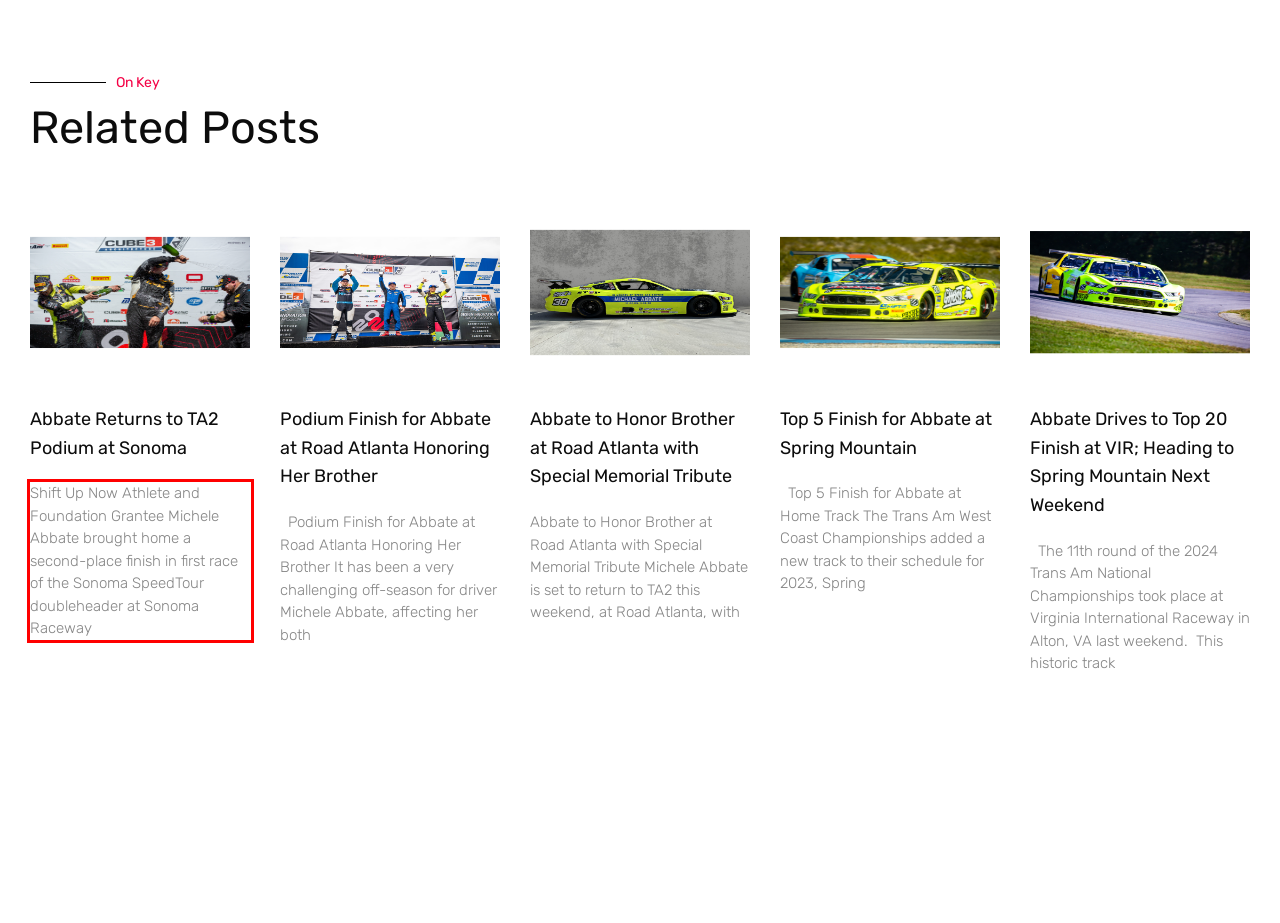Given a screenshot of a webpage containing a red bounding box, perform OCR on the text within this red bounding box and provide the text content.

Shift Up Now Athlete and Foundation Grantee Michele Abbate brought home a second-place finish in first race of the Sonoma SpeedTour doubleheader at Sonoma Raceway